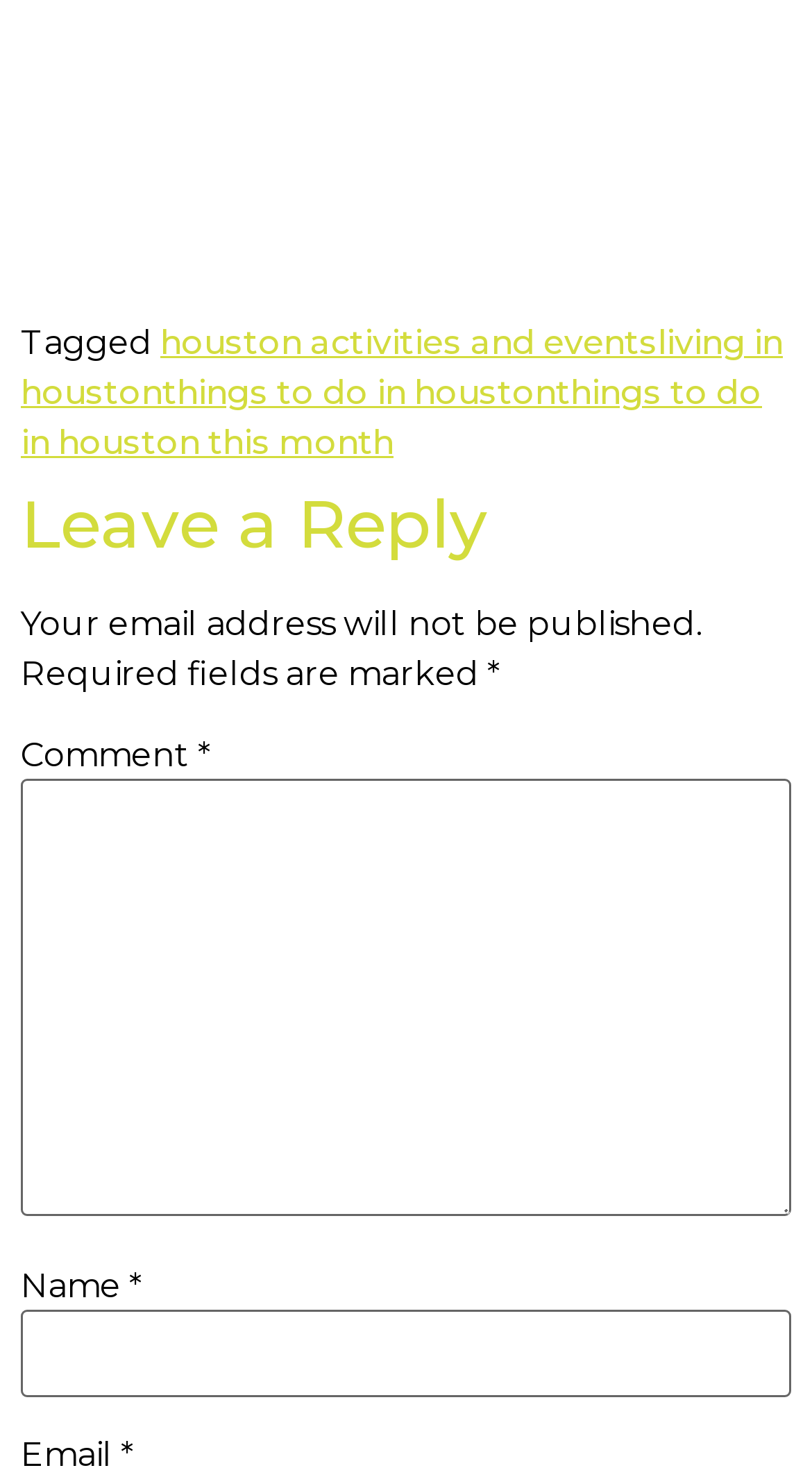How many links are there on the top of the webpage?
Look at the screenshot and respond with a single word or phrase.

4